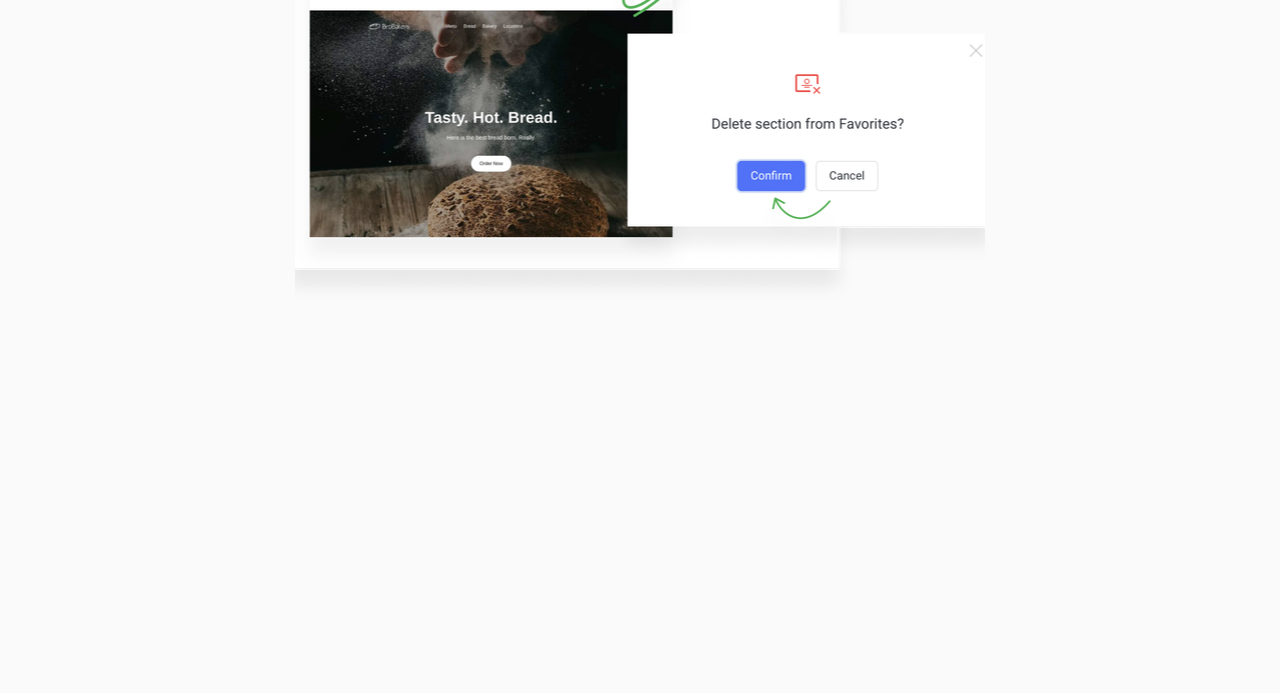How many links are there in the 'Company' section?
Using the image as a reference, answer with just one word or a short phrase.

3